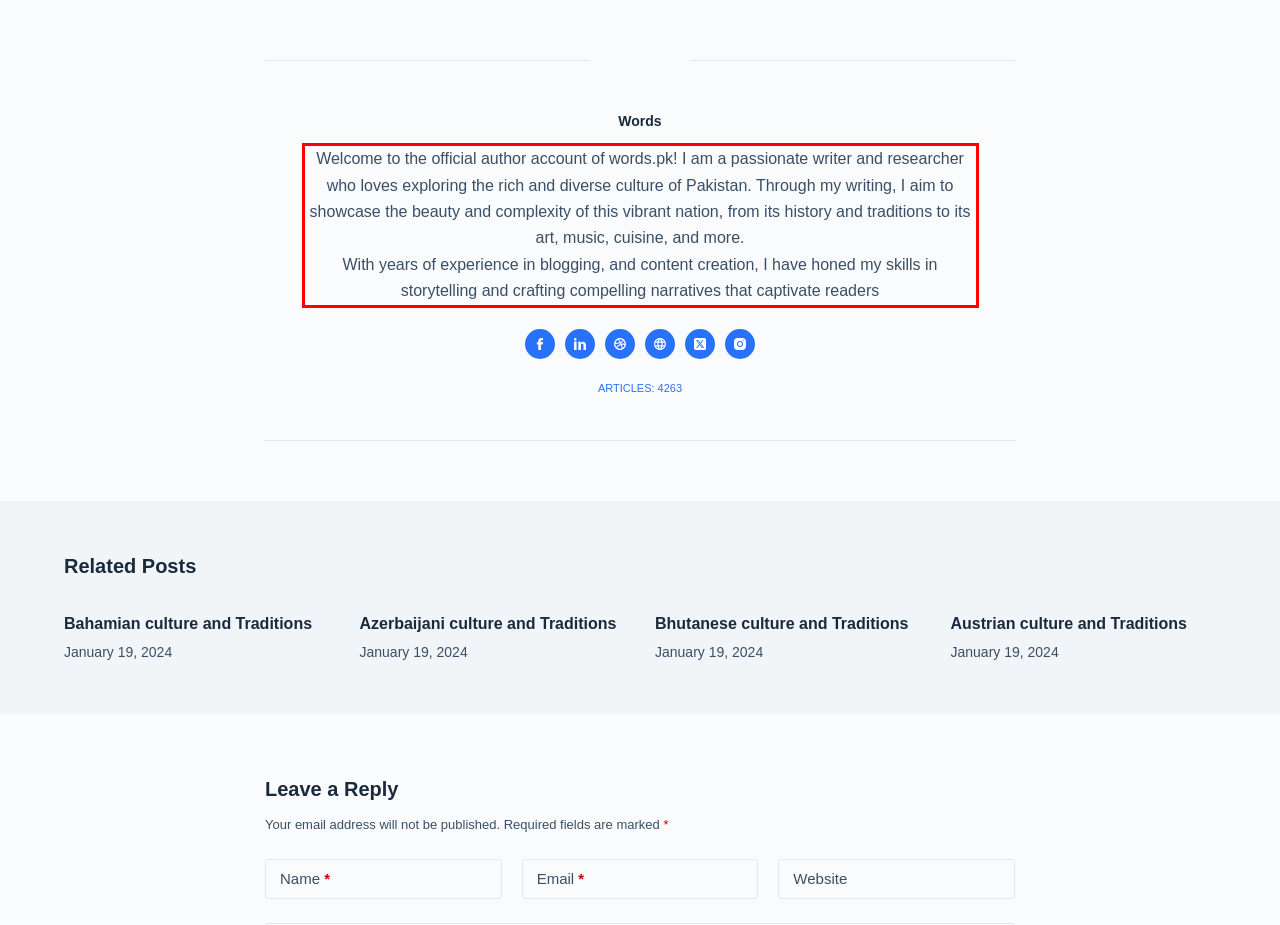You have a screenshot with a red rectangle around a UI element. Recognize and extract the text within this red bounding box using OCR.

Welcome to the official author account of words.pk! I am a passionate writer and researcher who loves exploring the rich and diverse culture of Pakistan. Through my writing, I aim to showcase the beauty and complexity of this vibrant nation, from its history and traditions to its art, music, cuisine, and more. With years of experience in blogging, and content creation, I have honed my skills in storytelling and crafting compelling narratives that captivate readers